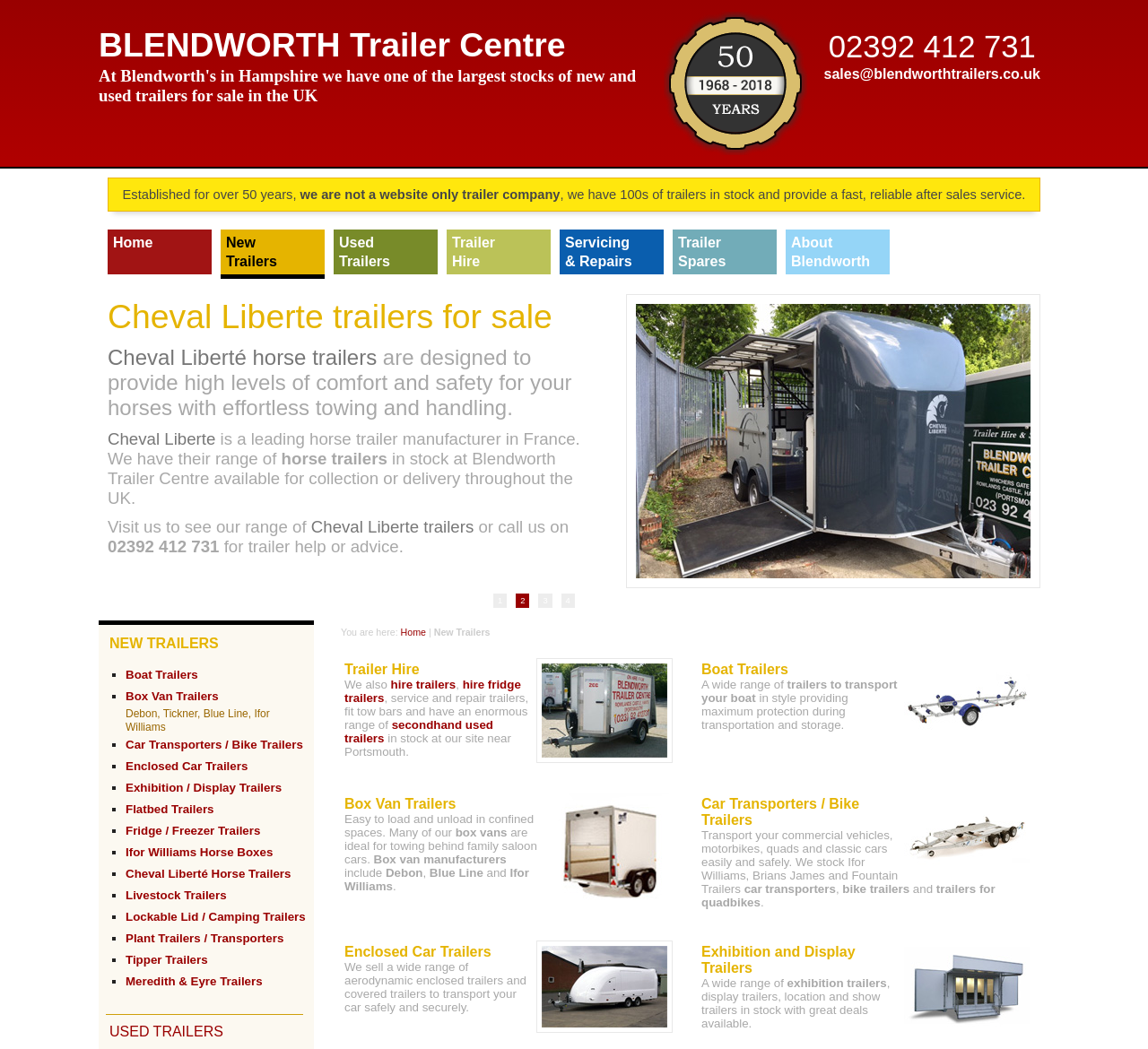Locate the bounding box coordinates of the element that should be clicked to execute the following instruction: "Click on 'Trailer Hire'".

[0.394, 0.222, 0.48, 0.258]